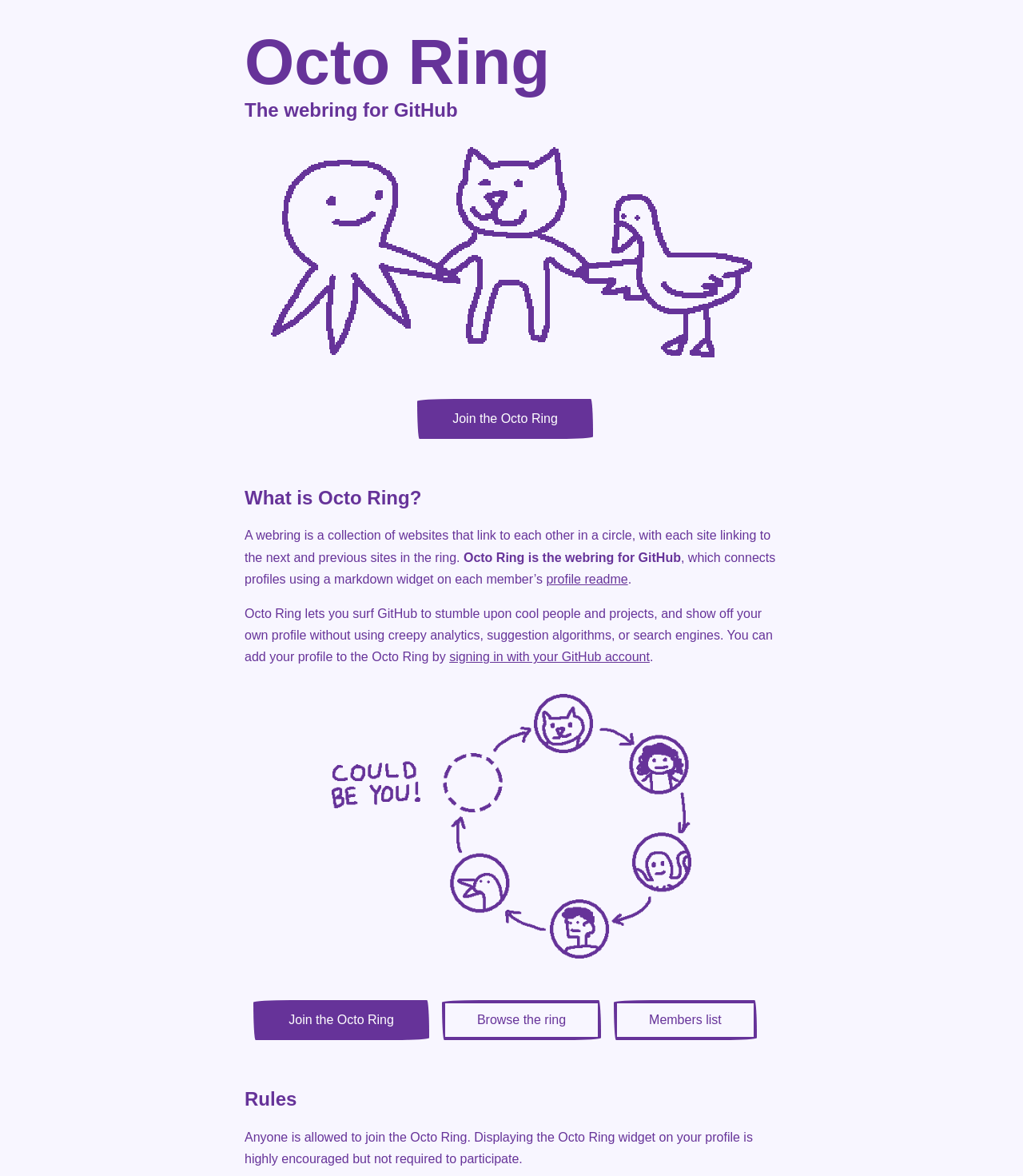Extract the bounding box coordinates of the UI element described by: "profile readme". The coordinates should include four float numbers ranging from 0 to 1, e.g., [left, top, right, bottom].

[0.534, 0.487, 0.614, 0.498]